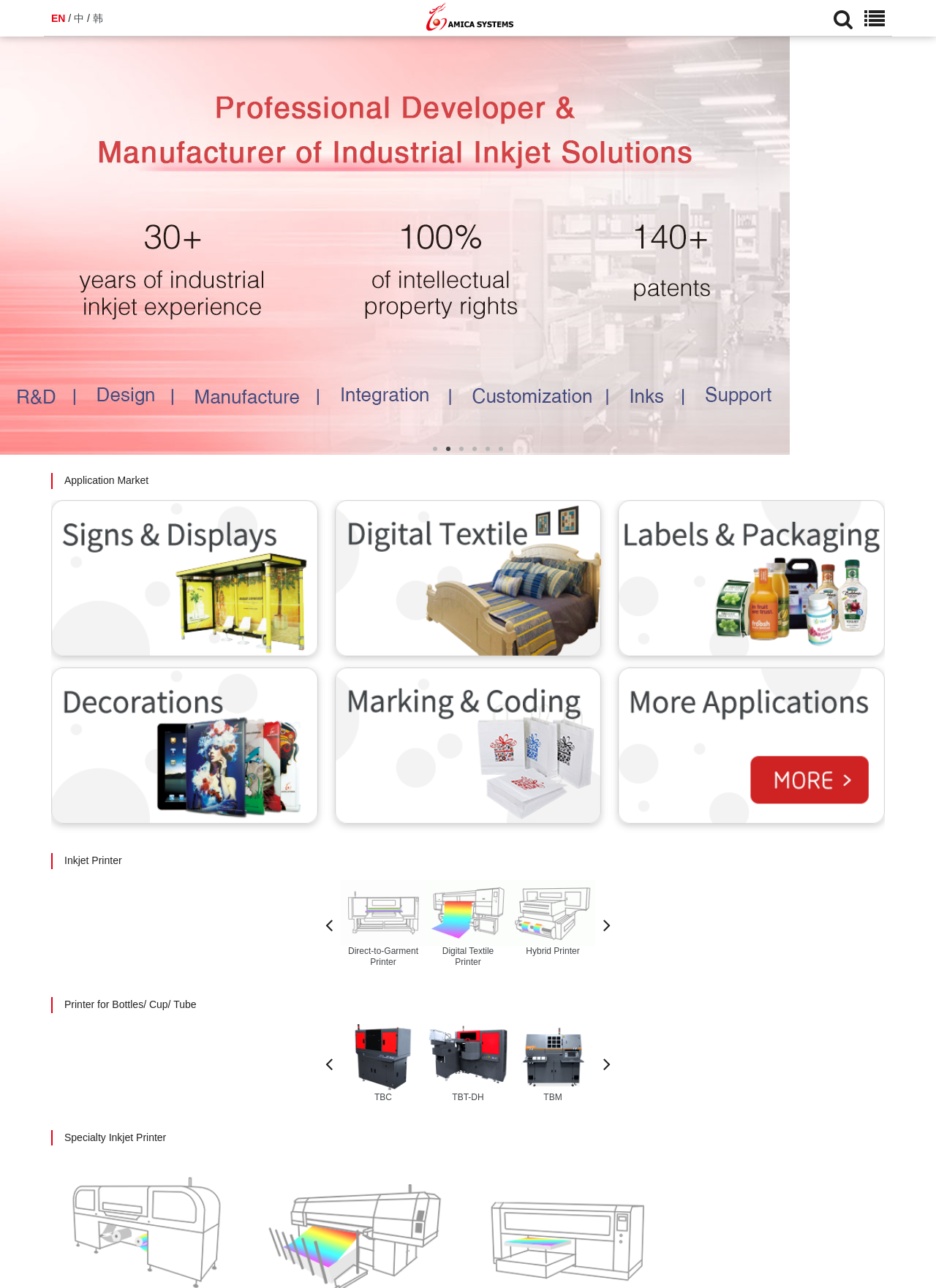How many engineers does AMICA SYSTEMS have?
Based on the image, give a concise answer in the form of a single word or short phrase.

Over 300